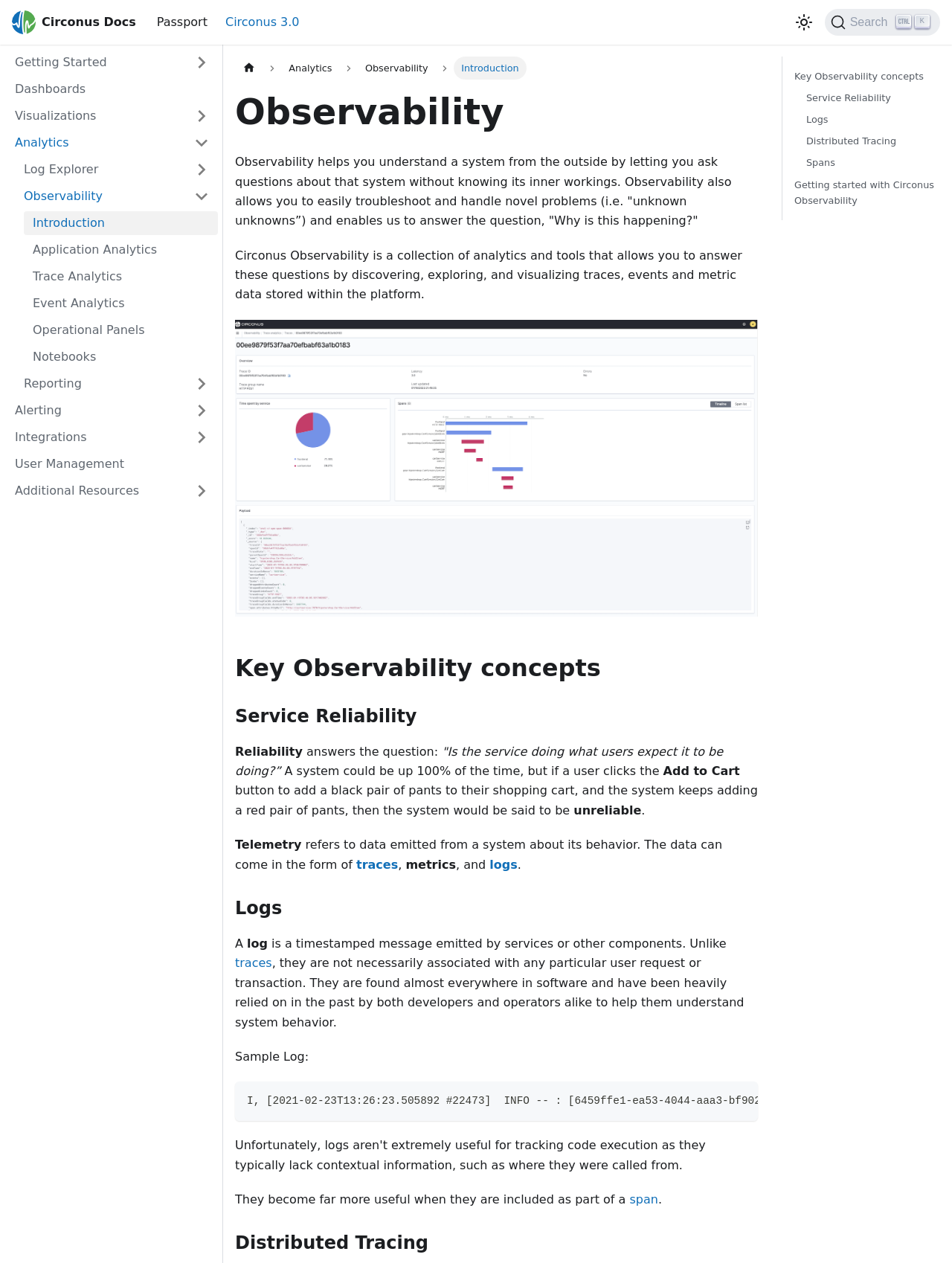Provide the bounding box coordinates of the HTML element this sentence describes: "aria-label="Copy code to clipboard" title="Copy"". The bounding box coordinates consist of four float numbers between 0 and 1, i.e., [left, top, right, bottom].

[0.764, 0.861, 0.79, 0.881]